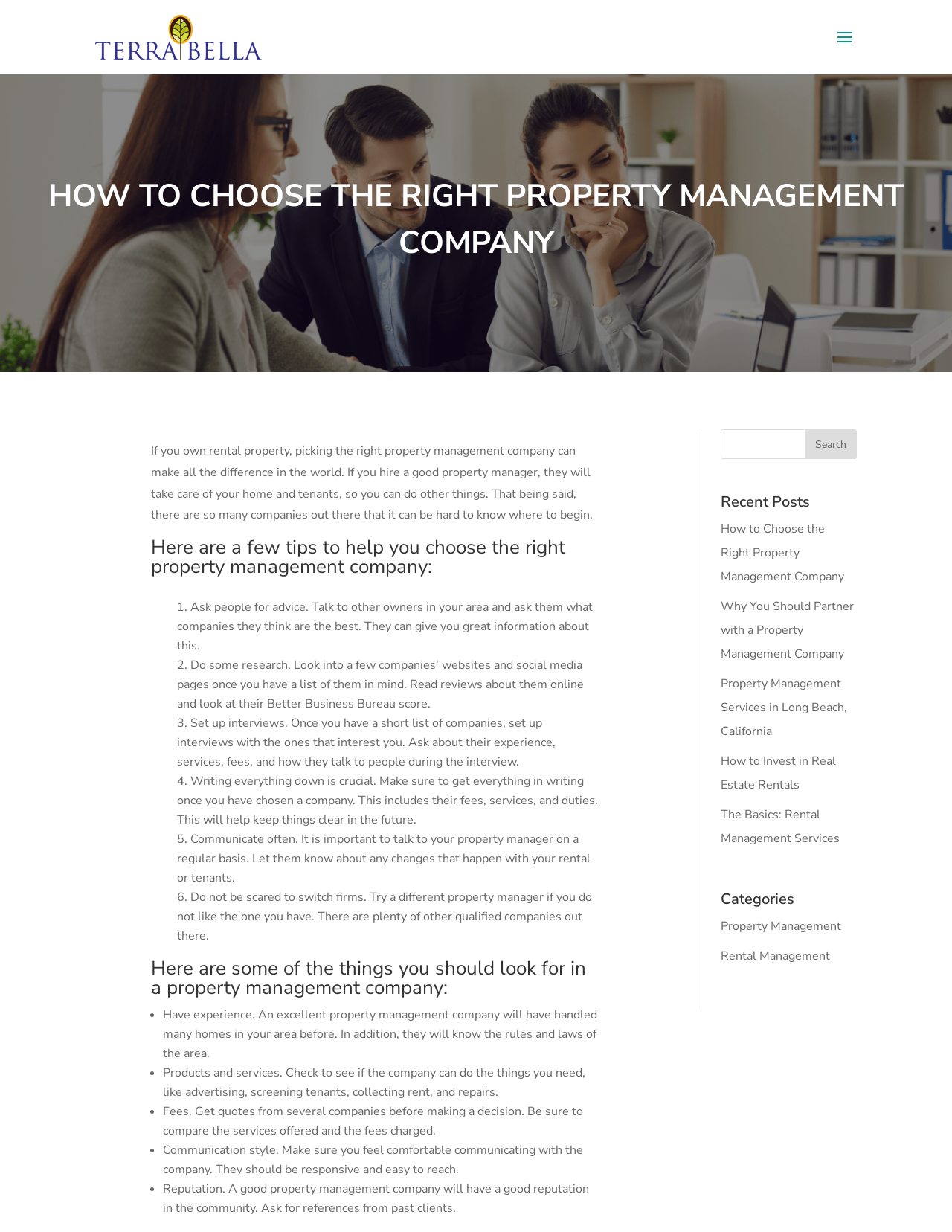Determine the bounding box coordinates of the region that needs to be clicked to achieve the task: "View the Categories".

[0.757, 0.724, 0.9, 0.742]